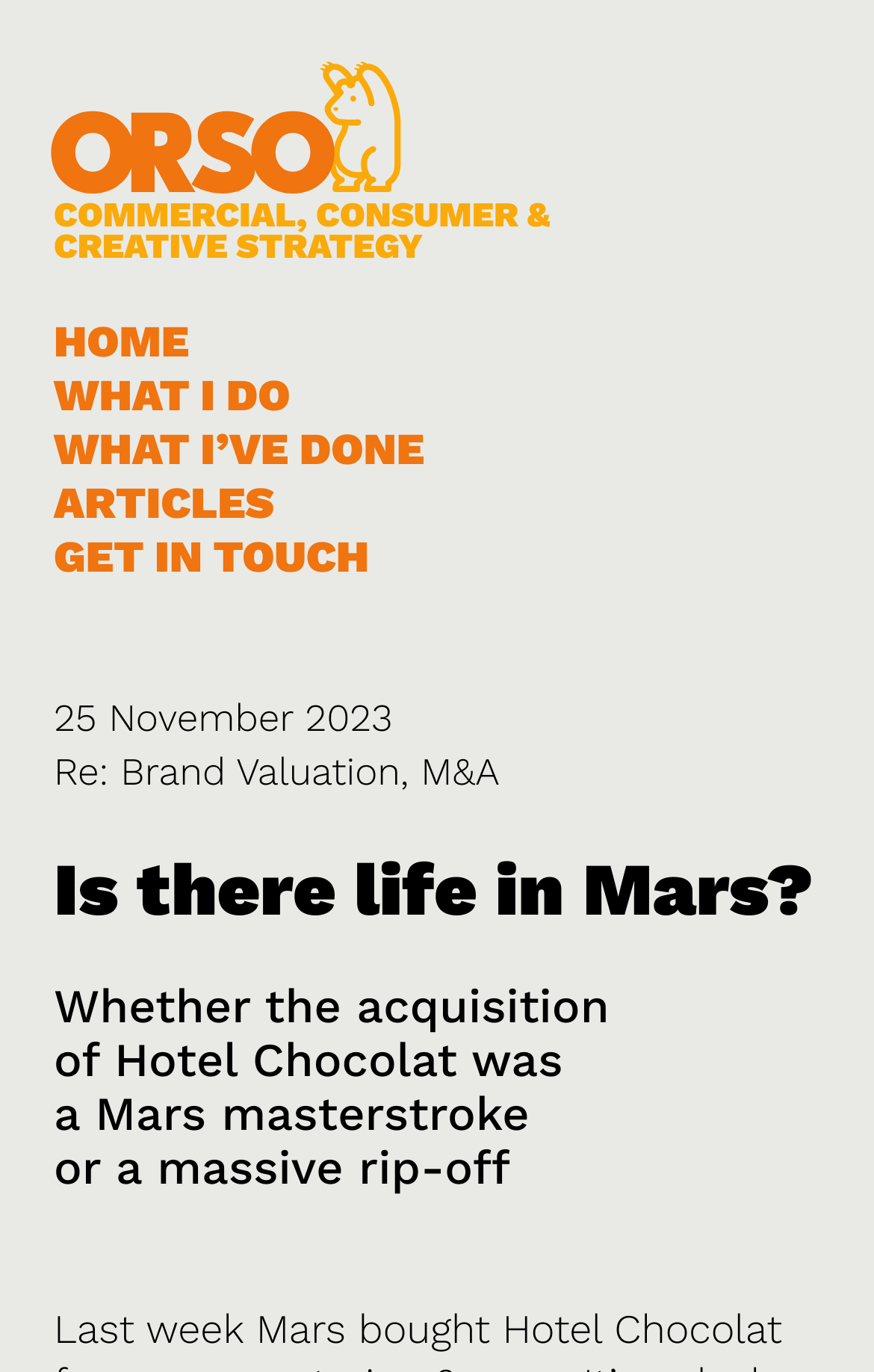Look at the image and write a detailed answer to the question: 
What is the date mentioned on the webpage?

The date '25 November 2023' is mentioned below the navigation links, which indicates the date of publication or update of the article or blog post.